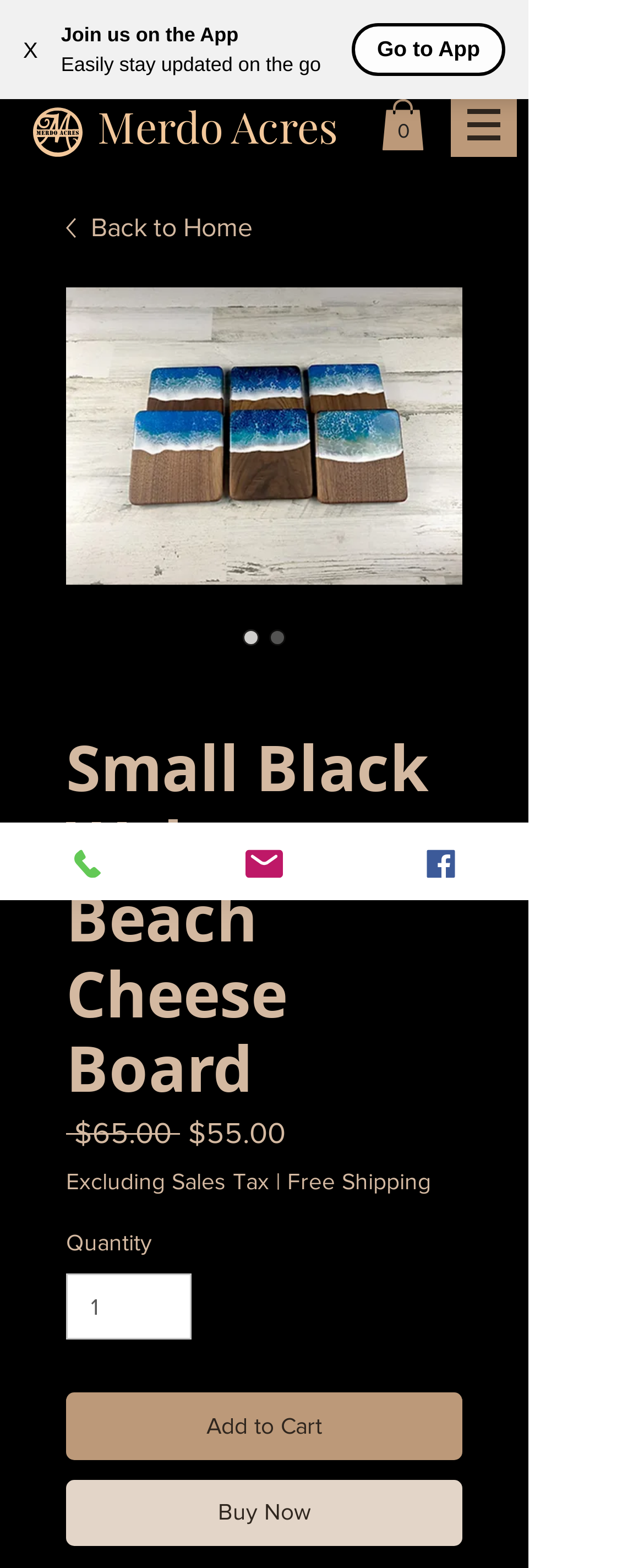Please indicate the bounding box coordinates for the clickable area to complete the following task: "View April 2023". The coordinates should be specified as four float numbers between 0 and 1, i.e., [left, top, right, bottom].

None